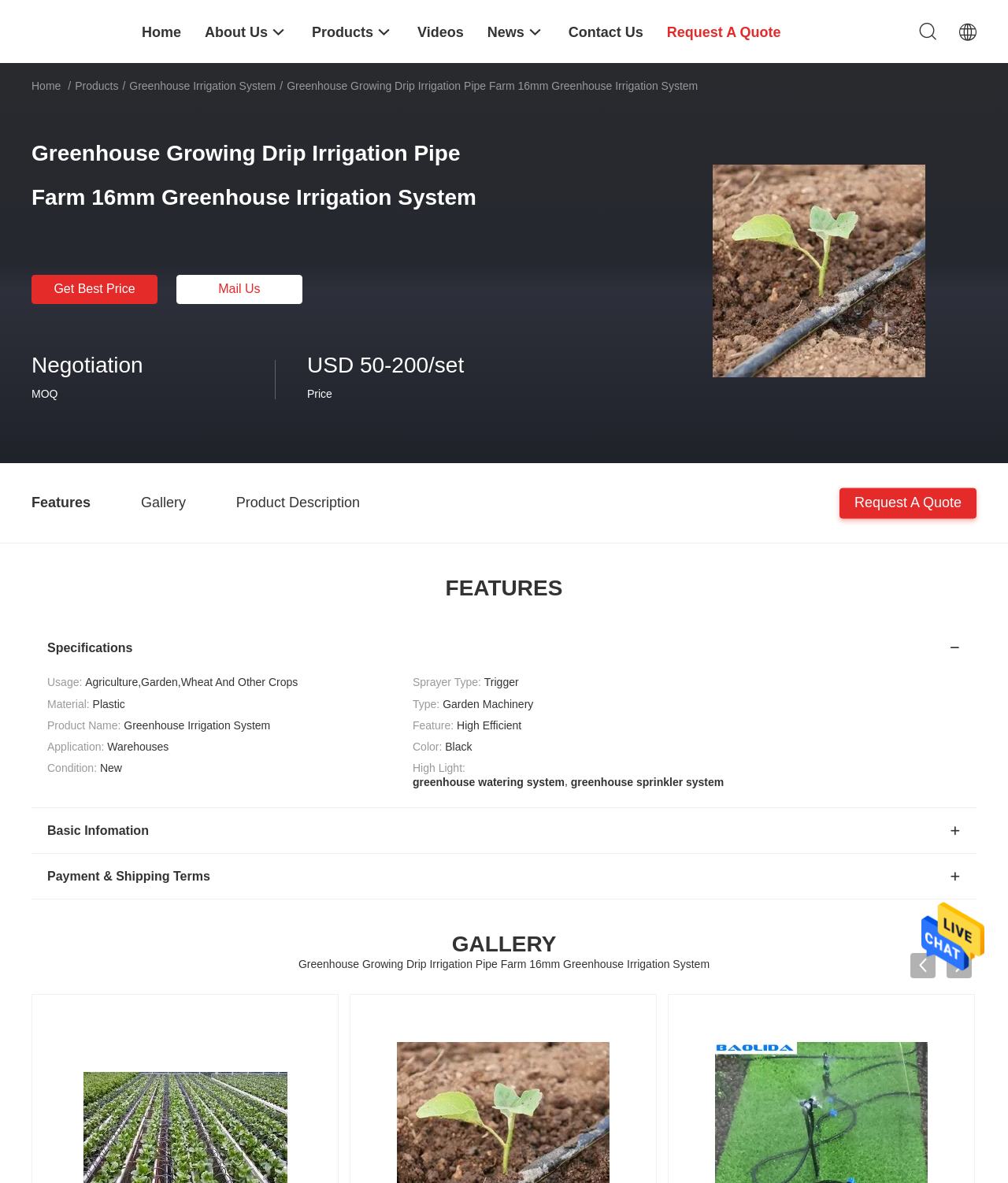Please answer the following question using a single word or phrase: 
What is the price range of the product?

USD 50-200/set